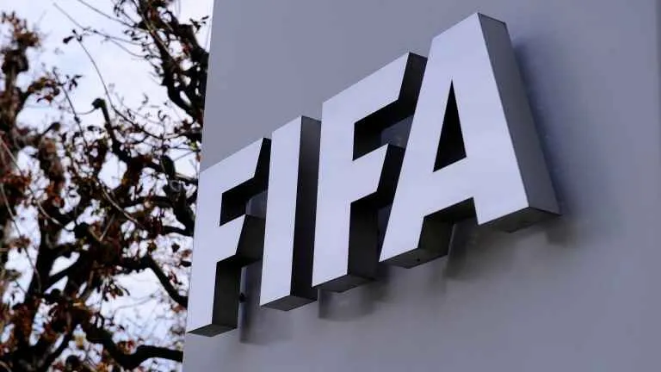Detail every visible element in the image extensively.

The image prominently features the logo of FIFA, the governing body for international football (soccer). The letters "FIFA" are displayed in a bold and modern font, casting shadows that add depth to the design. The logo is positioned against a neutral background, which allows it to stand out effectively. Visible in the background are hints of a tree, suggesting an outdoor setting, possibly near the FIFA headquarters. This image symbolizes FIFA's global influence in the world of sports, especially in organizing major tournaments such as the FIFA World Cup, which attracts billions of viewers and participants around the globe.